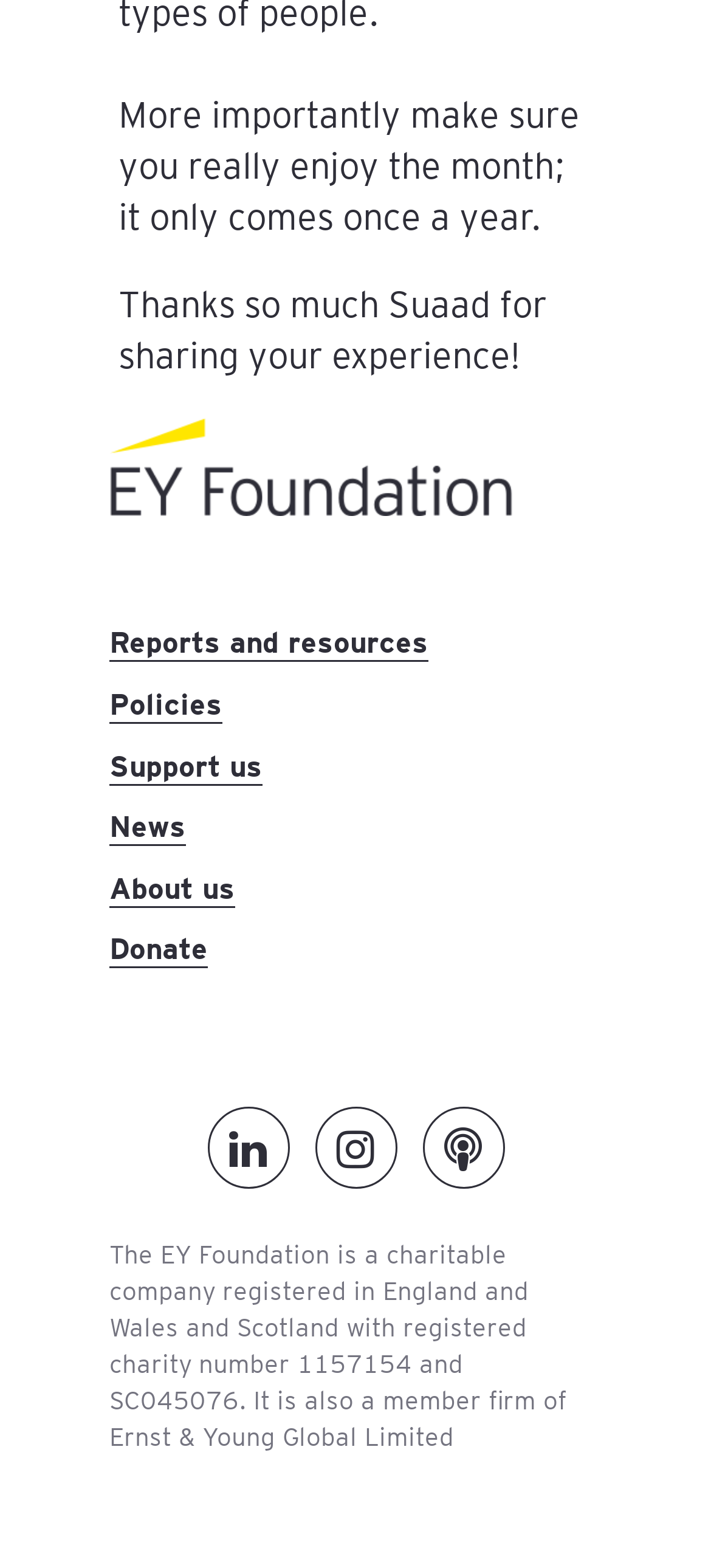Find and indicate the bounding box coordinates of the region you should select to follow the given instruction: "Click on 'Reports and resources'".

[0.154, 0.396, 0.603, 0.423]